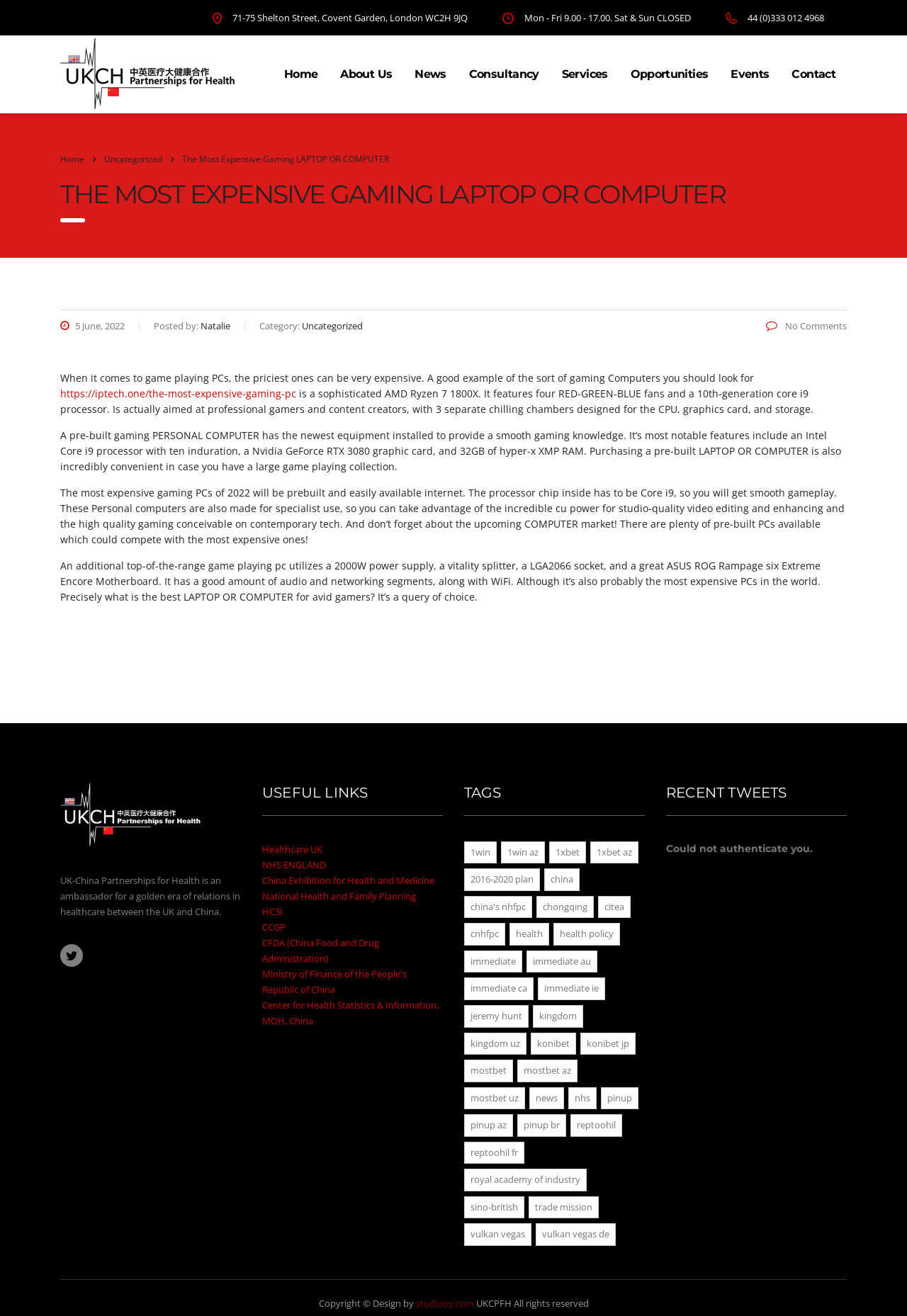Please identify the bounding box coordinates of the area I need to click to accomplish the following instruction: "Click on the 'Home' link".

[0.301, 0.045, 0.363, 0.068]